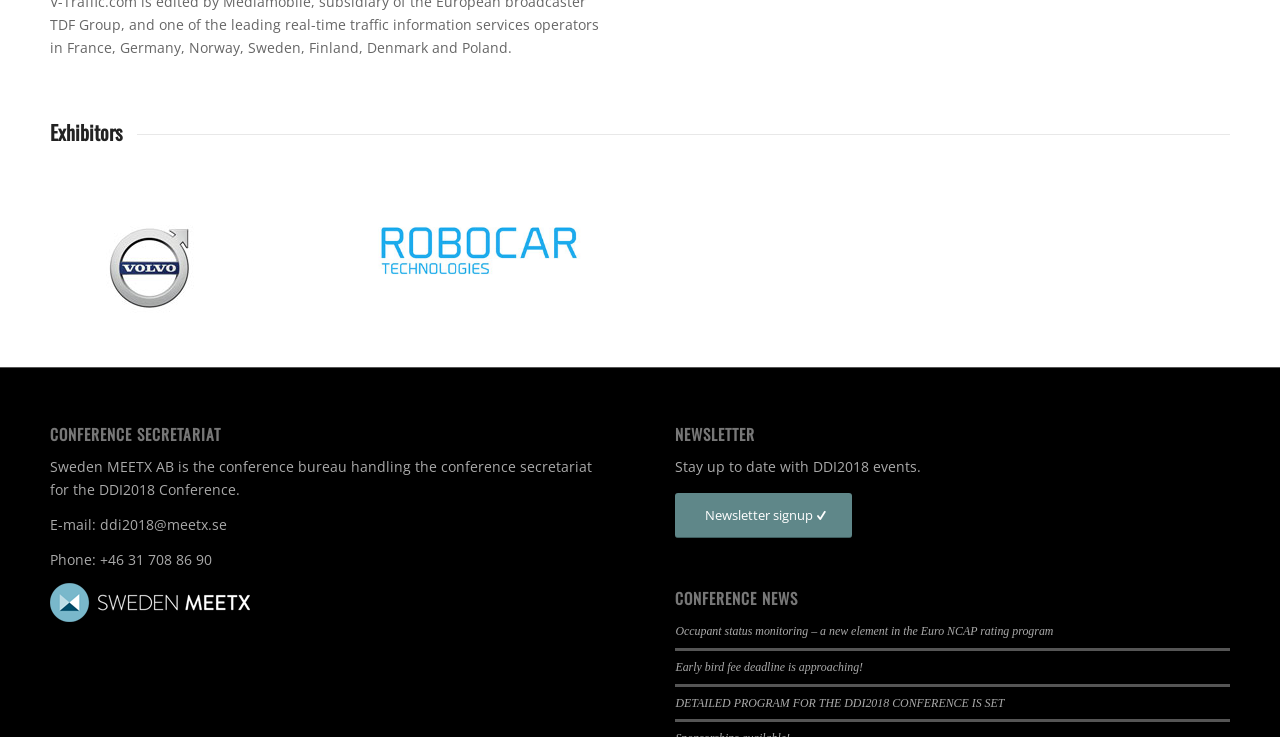Using the element description: "Amanda Janitz, PhD, MPH", determine the bounding box coordinates for the specified UI element. The coordinates should be four float numbers between 0 and 1, [left, top, right, bottom].

None